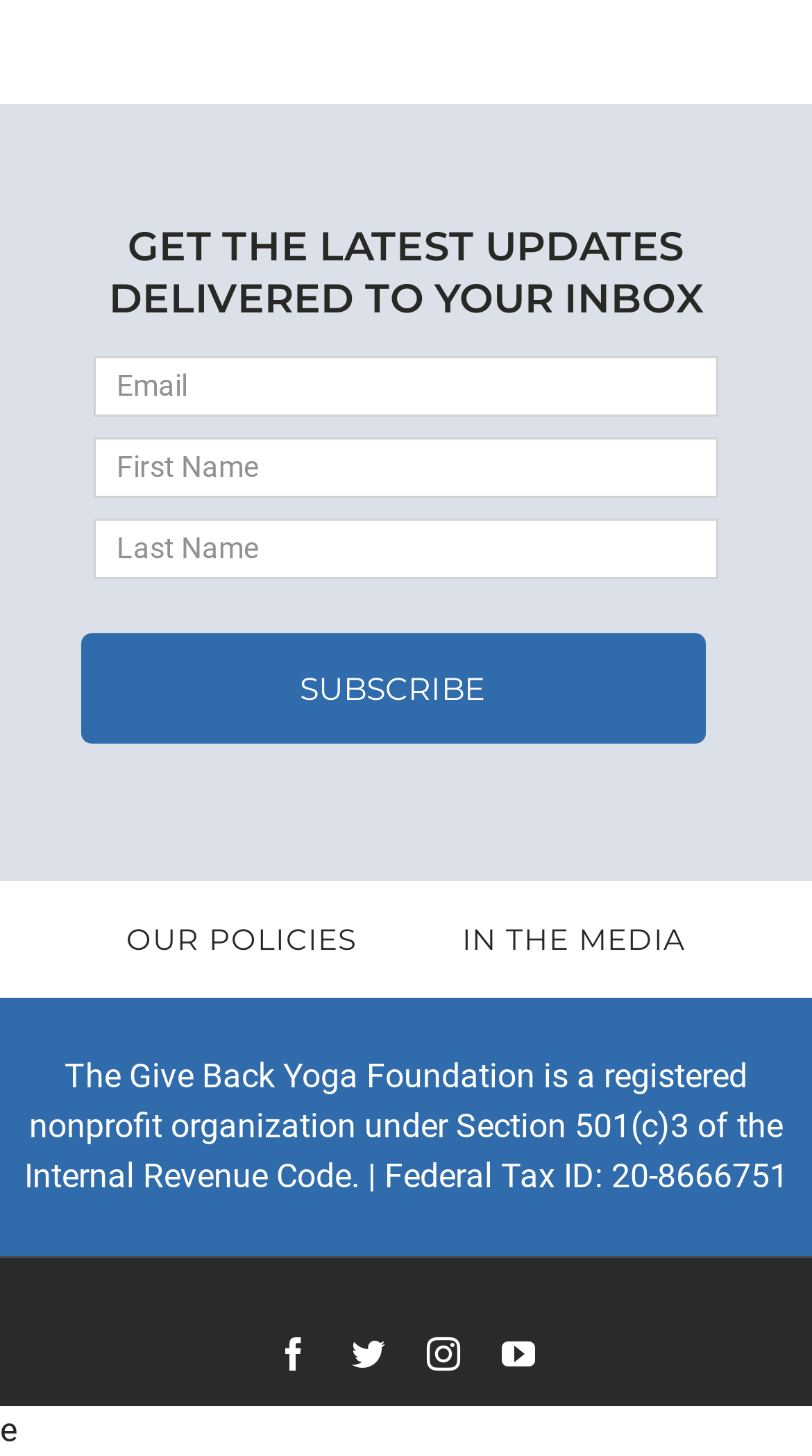What is the organization's tax ID?
Using the image as a reference, deliver a detailed and thorough answer to the question.

The StaticText element at the bottom of the webpage contains the organization's tax ID, which is 20-8666751, indicating that the organization is a registered nonprofit under Section 501(c)3 of the Internal Revenue Code.